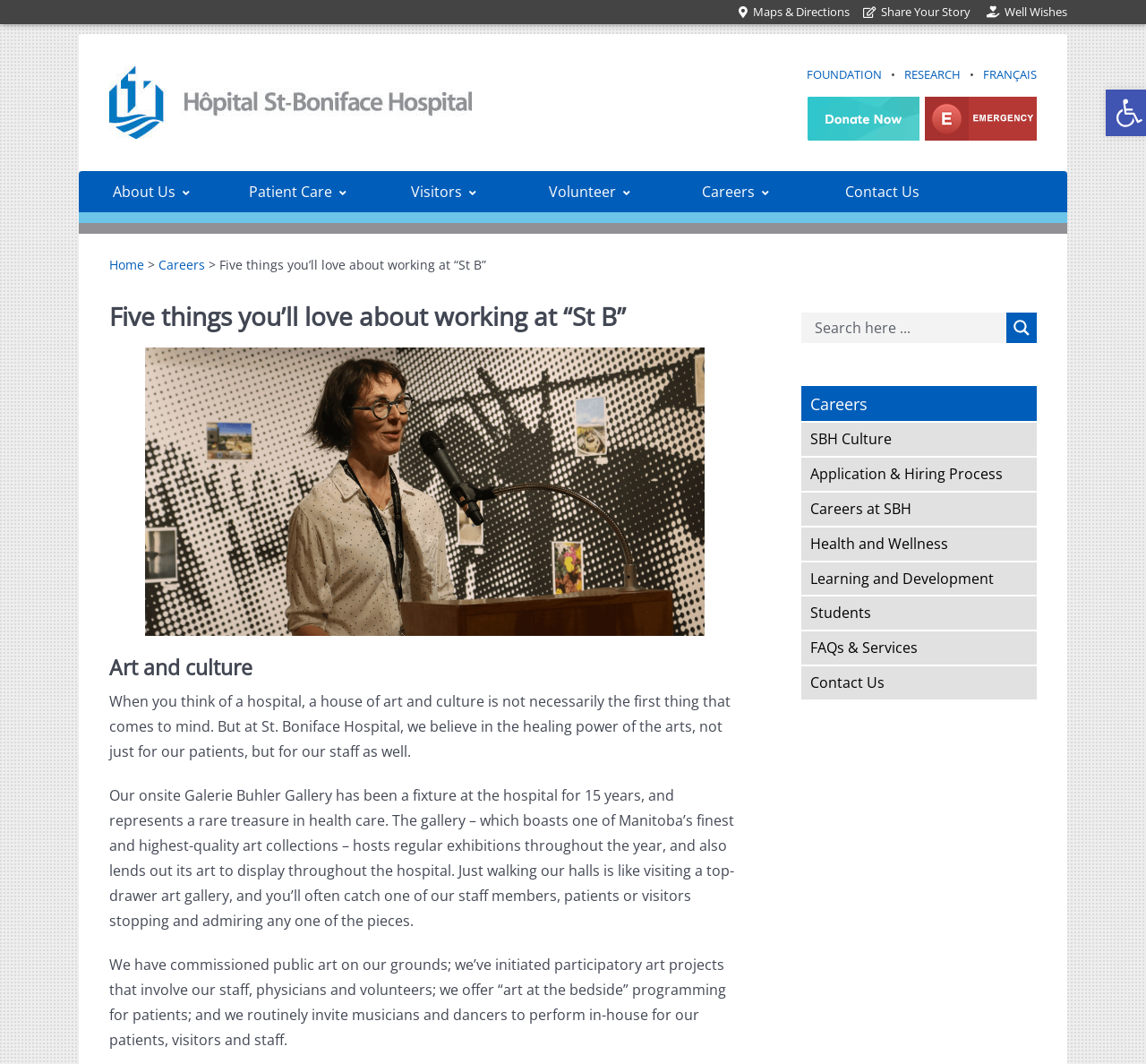Identify the bounding box coordinates of the clickable region required to complete the instruction: "Click the 'Home' link". The coordinates should be given as four float numbers within the range of 0 and 1, i.e., [left, top, right, bottom].

None